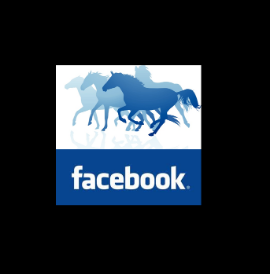Provide a single word or phrase answer to the question: 
What is the color of the font used for the word 'facebook'?

White